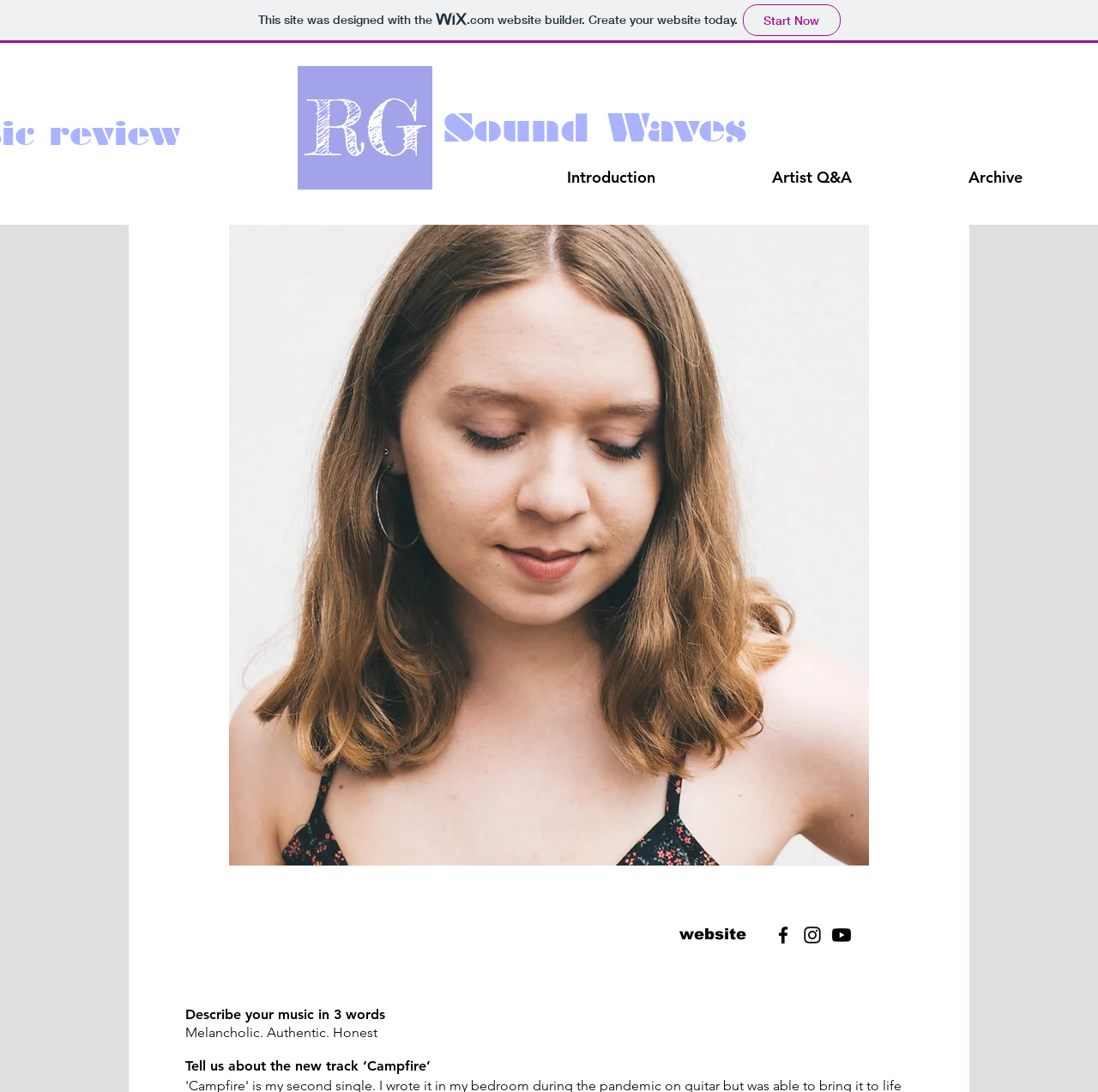Could you specify the bounding box coordinates for the clickable section to complete the following instruction: "read about TESL-EJ"?

None